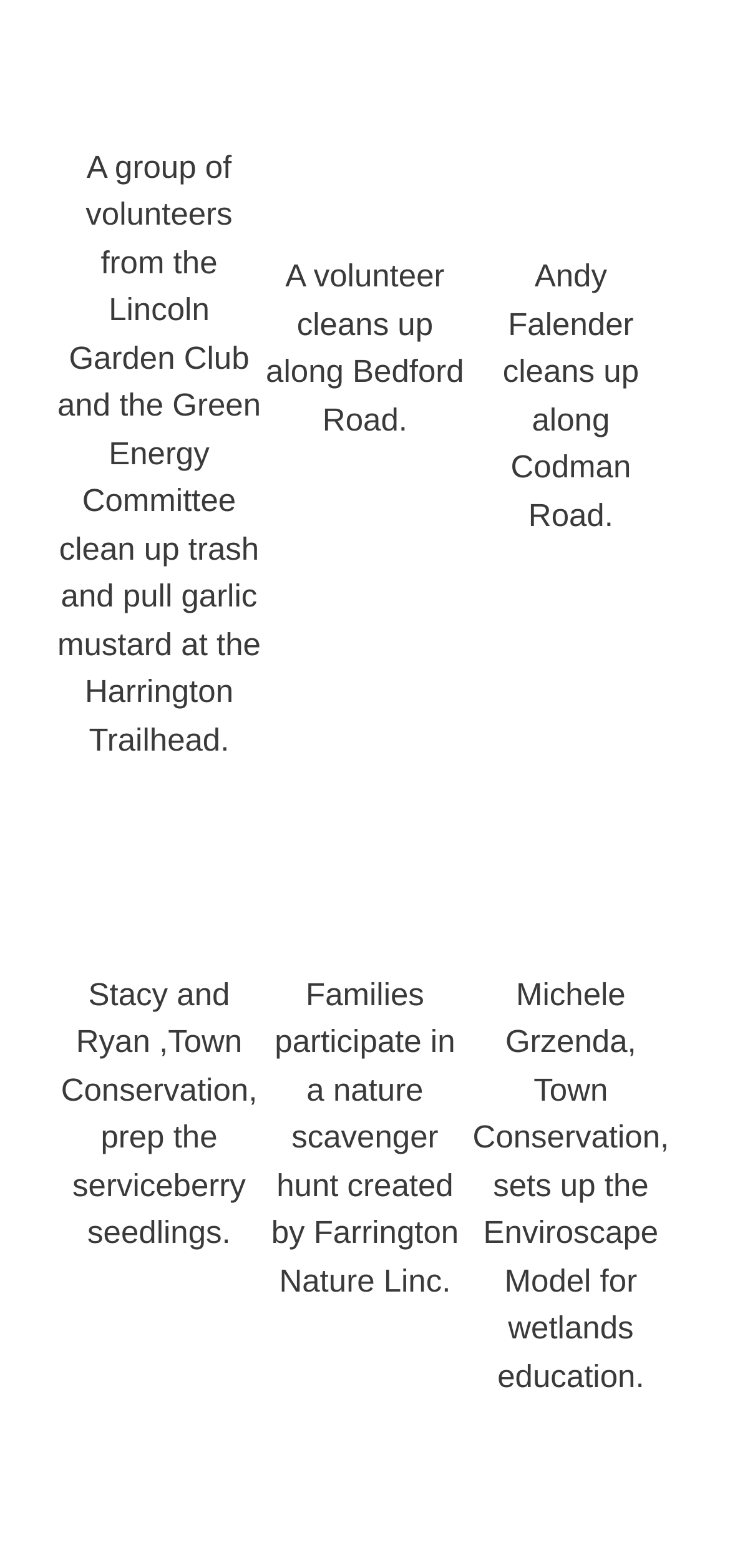Highlight the bounding box coordinates of the region I should click on to meet the following instruction: "View the image of Mothers Out Front handing out seed bombs".

[0.654, 0.899, 0.91, 0.989]